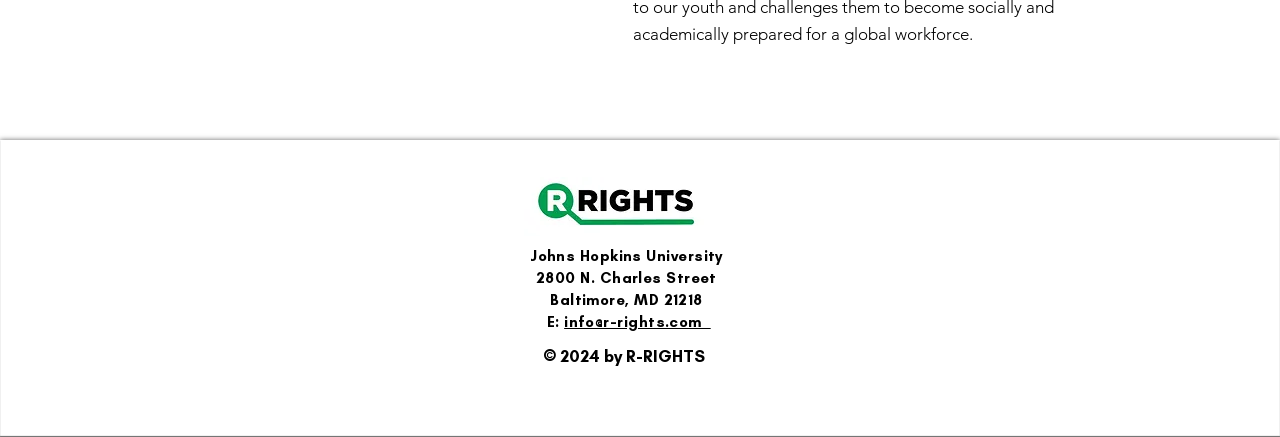What is the city and state?
Please answer the question with as much detail and depth as you can.

The city and state can be found in the top section of the webpage, where the address and contact information are provided. The text 'Baltimore, MD 21218' is displayed, indicating that the city is Baltimore and the state is Maryland.